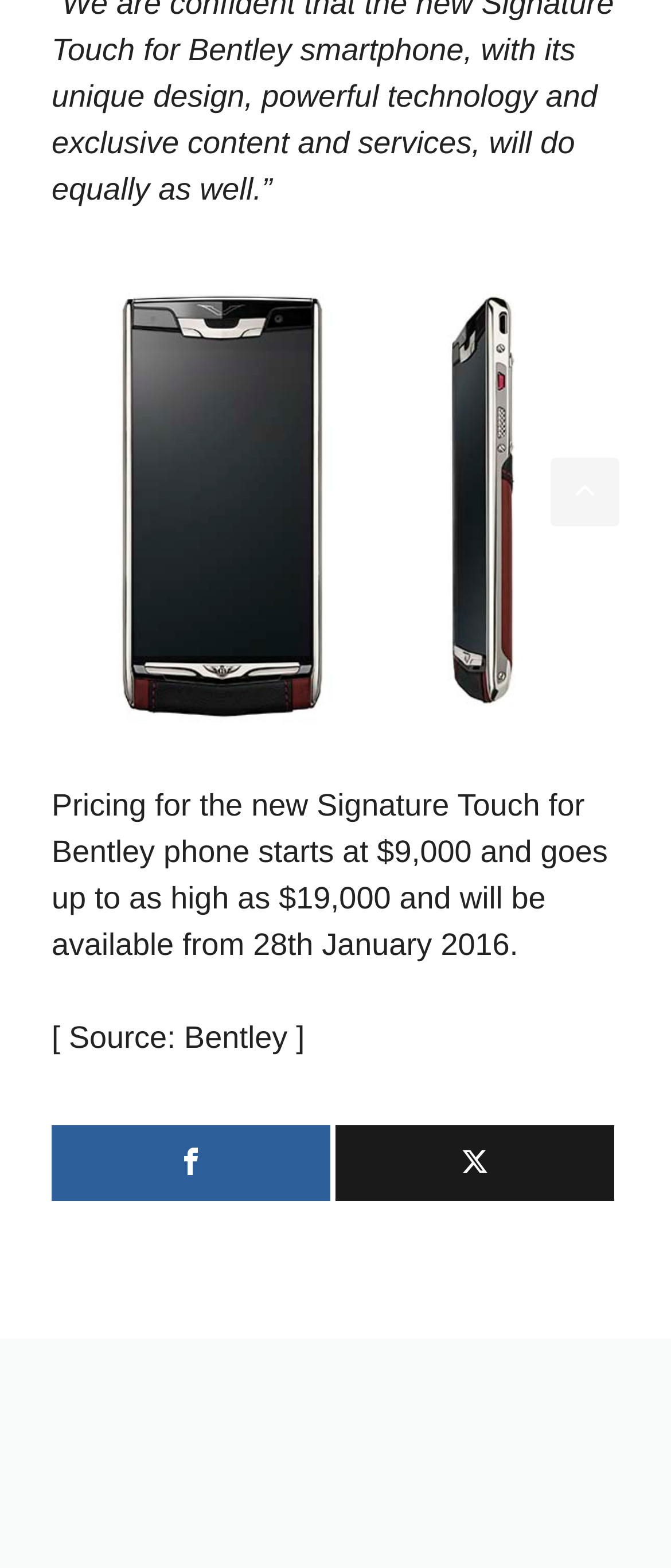What is the function of the ' Share' link?
Carefully examine the image and provide a detailed answer to the question.

The ' Share' link is likely a social media sharing button, allowing users to share the content of the webpage on their social media platforms.